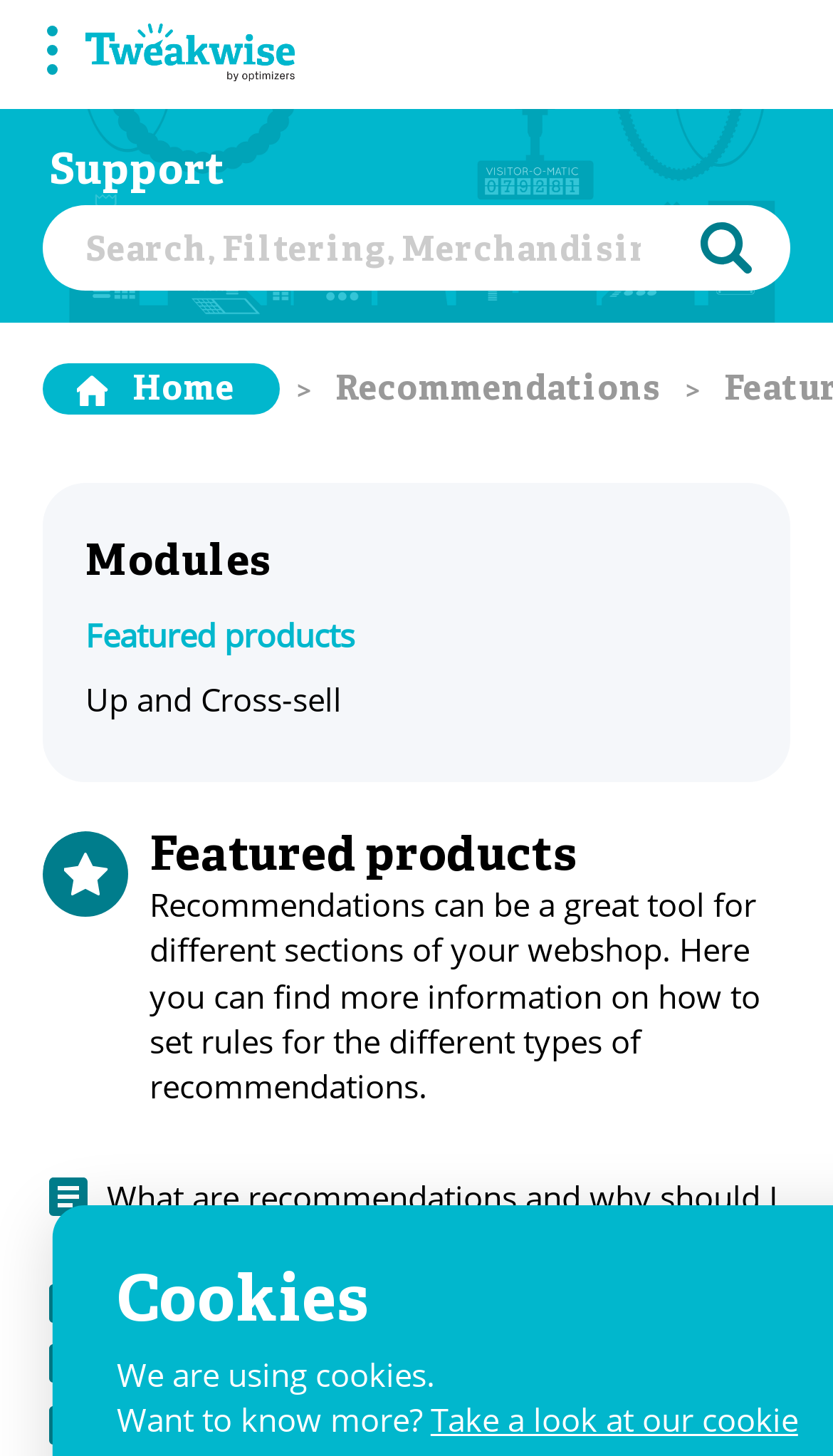Please specify the coordinates of the bounding box for the element that should be clicked to carry out this instruction: "Go to Support page". The coordinates must be four float numbers between 0 and 1, formatted as [left, top, right, bottom].

[0.059, 0.104, 0.272, 0.133]